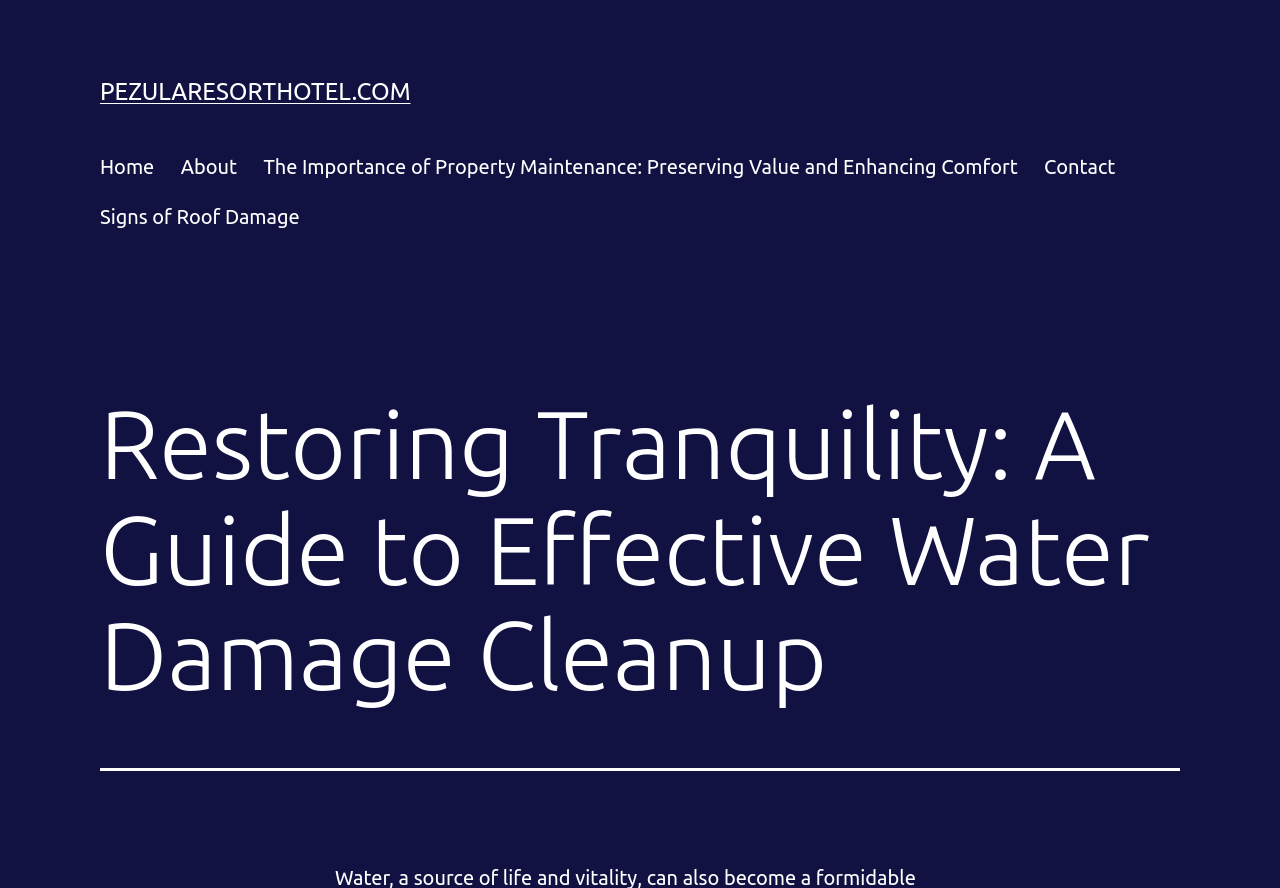Determine and generate the text content of the webpage's headline.

Restoring Tranquility: A Guide to Effective Water Damage Cleanup